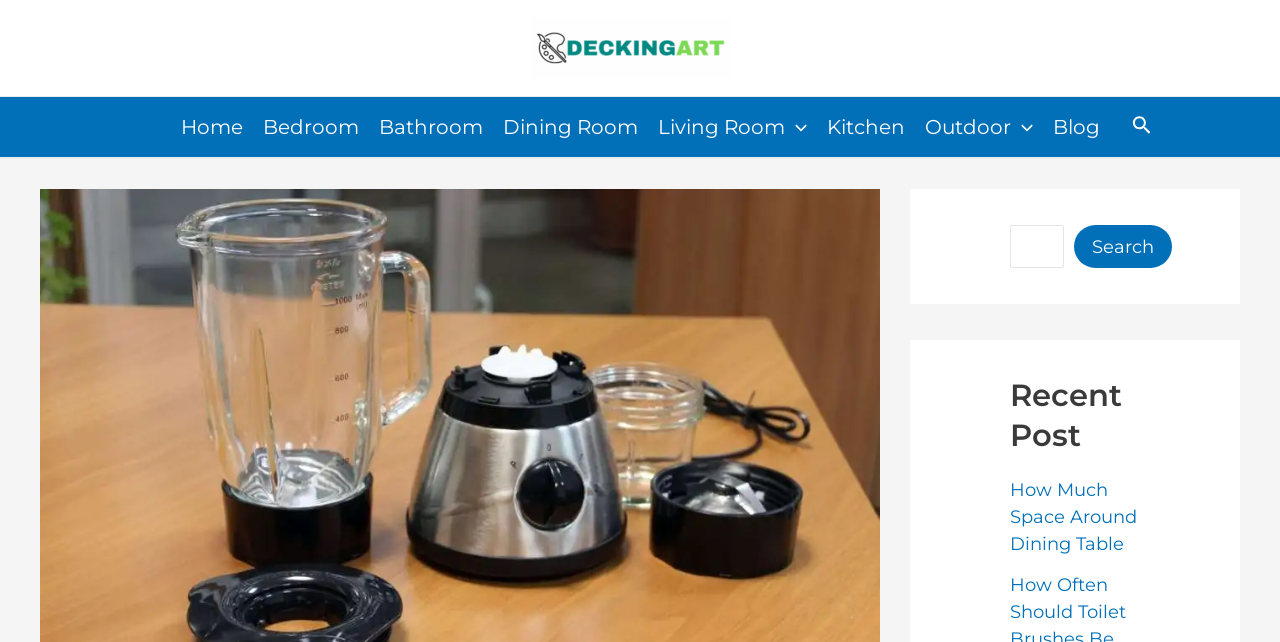What is the function of the 'Search icon link'?
Using the details shown in the screenshot, provide a comprehensive answer to the question.

The 'Search icon link' is accompanied by a search box and a button, indicating that it is used to initiate a search function on the website.